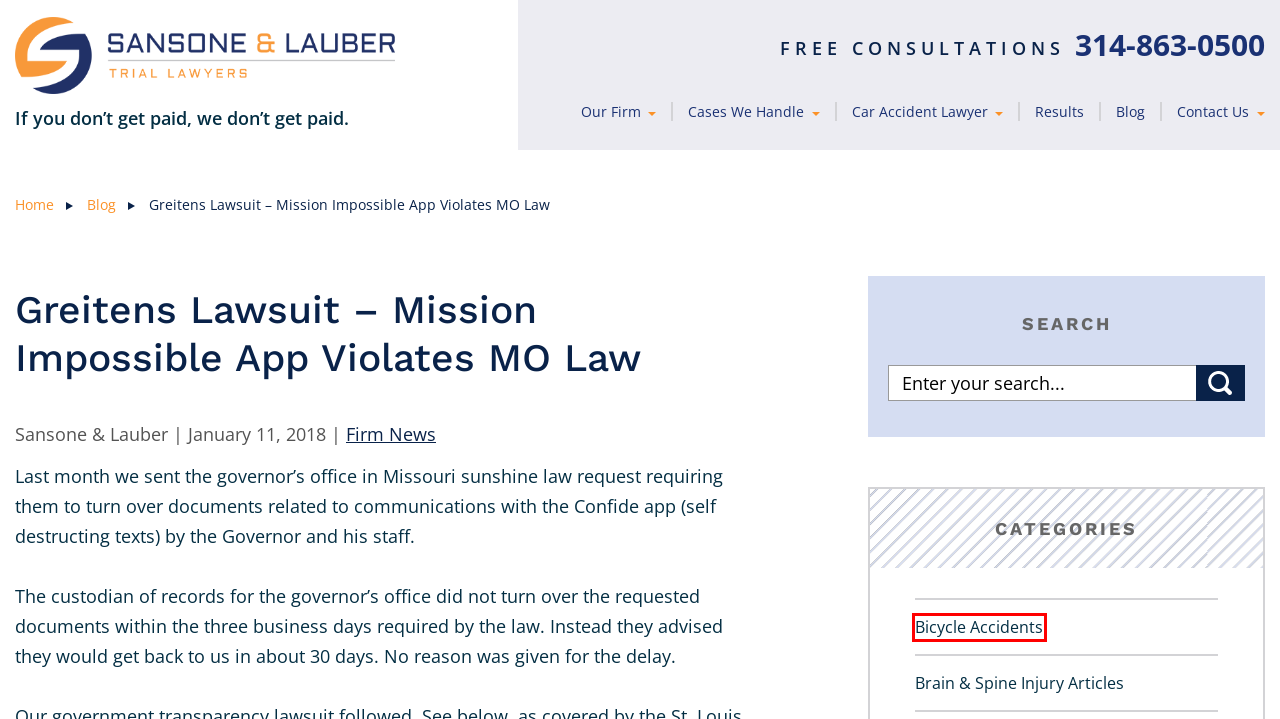Analyze the screenshot of a webpage featuring a red rectangle around an element. Pick the description that best fits the new webpage after interacting with the element inside the red bounding box. Here are the candidates:
A. Site Map | Sansone & Lauber
B. Blog Page 1 of 28 | Sansone & Lauber
C. Firm News Archives |
D. Bicycle Accidents Archives |
E. Pedestrian Accident Articles Archives |
F. St. Louis Personal Injury Attorneys | Sansone & Lauber
G. Brain & Spine Injury Articles Archives |
H. Verdicts and Settlements - Sansone & Lauber

D